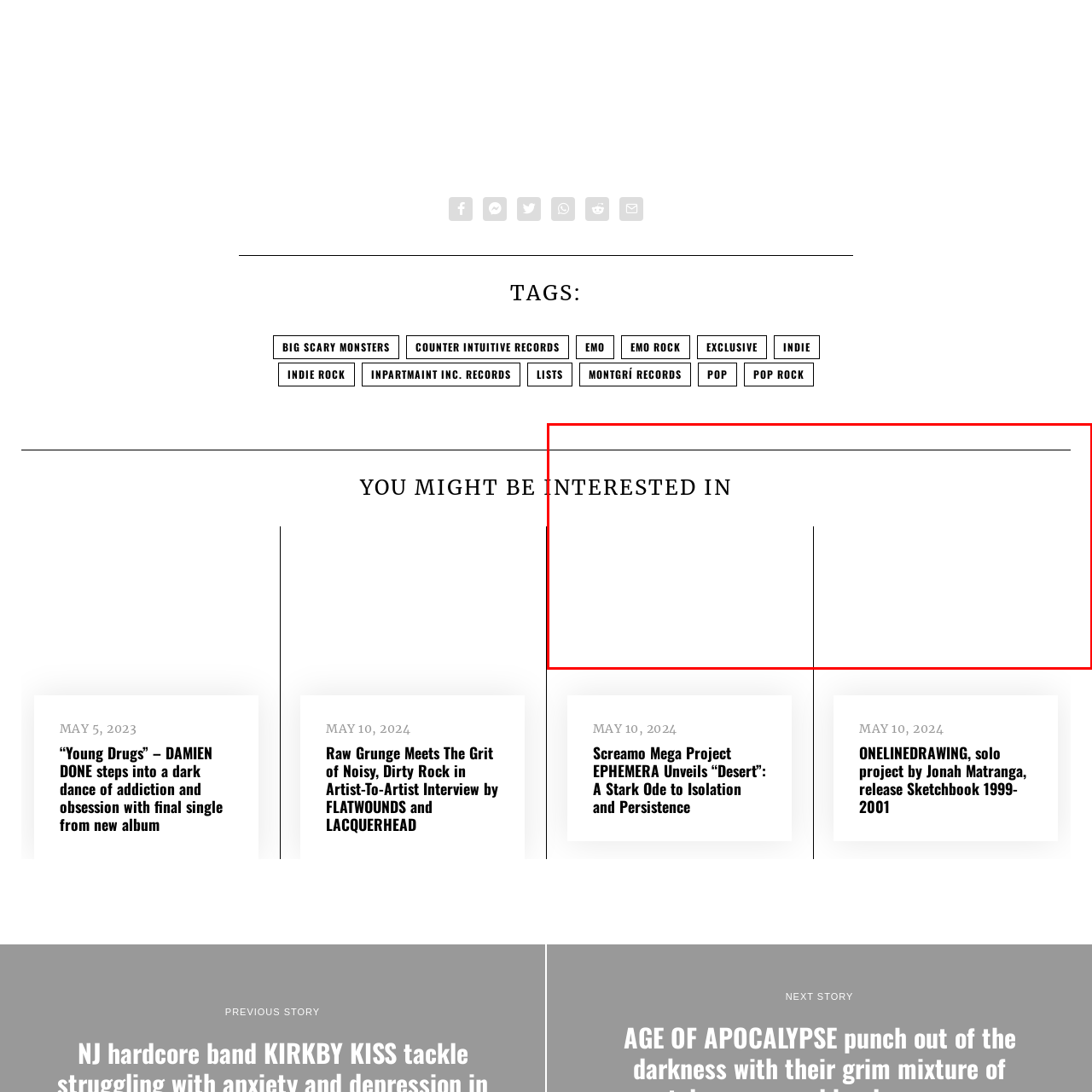Look at the image highlighted by the red boundary and answer the question with a succinct word or phrase:
What is the theme of the band's music?

Struggle and resilience